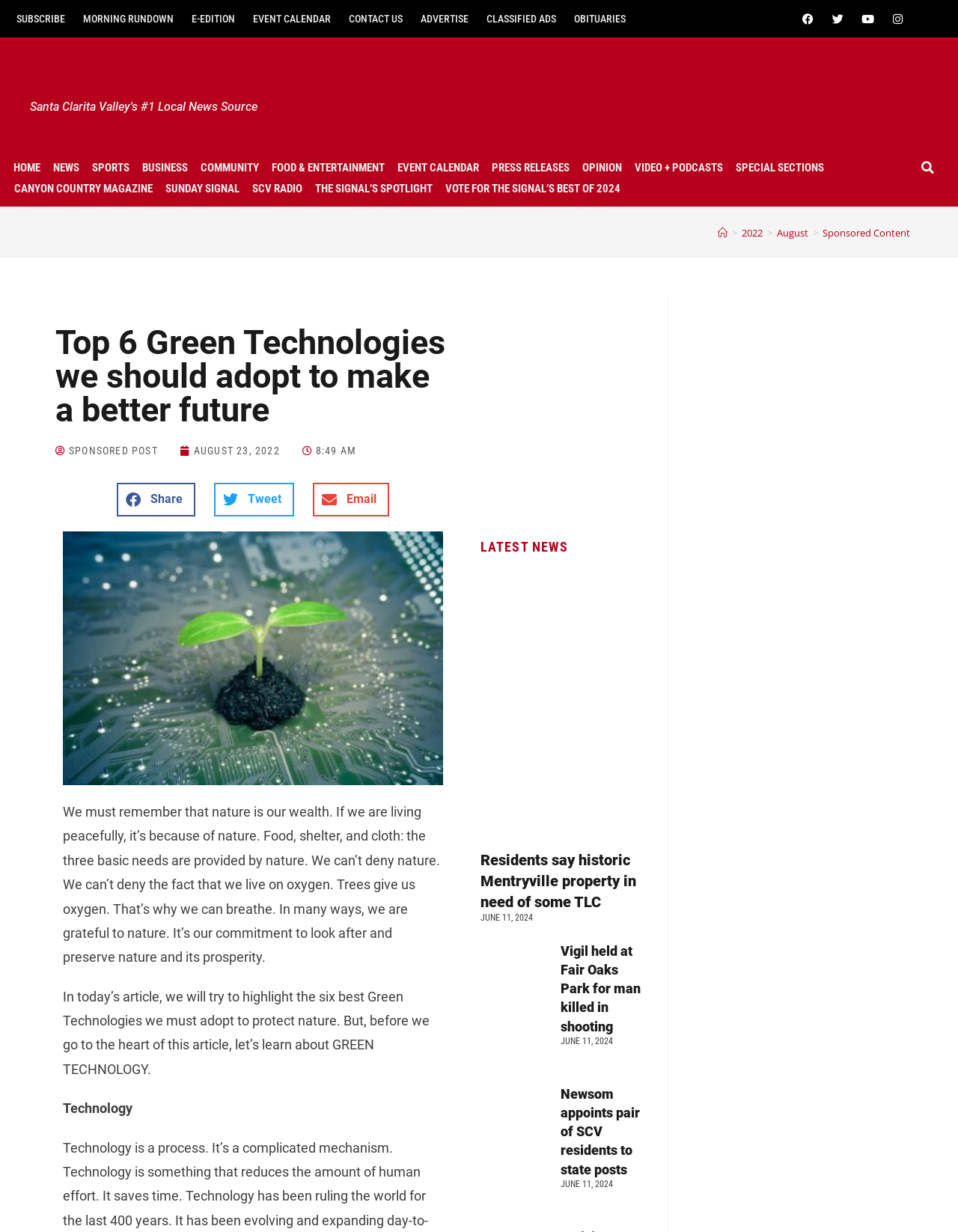Please determine the bounding box coordinates for the element that should be clicked to follow these instructions: "Visit the home page".

[0.008, 0.128, 0.048, 0.145]